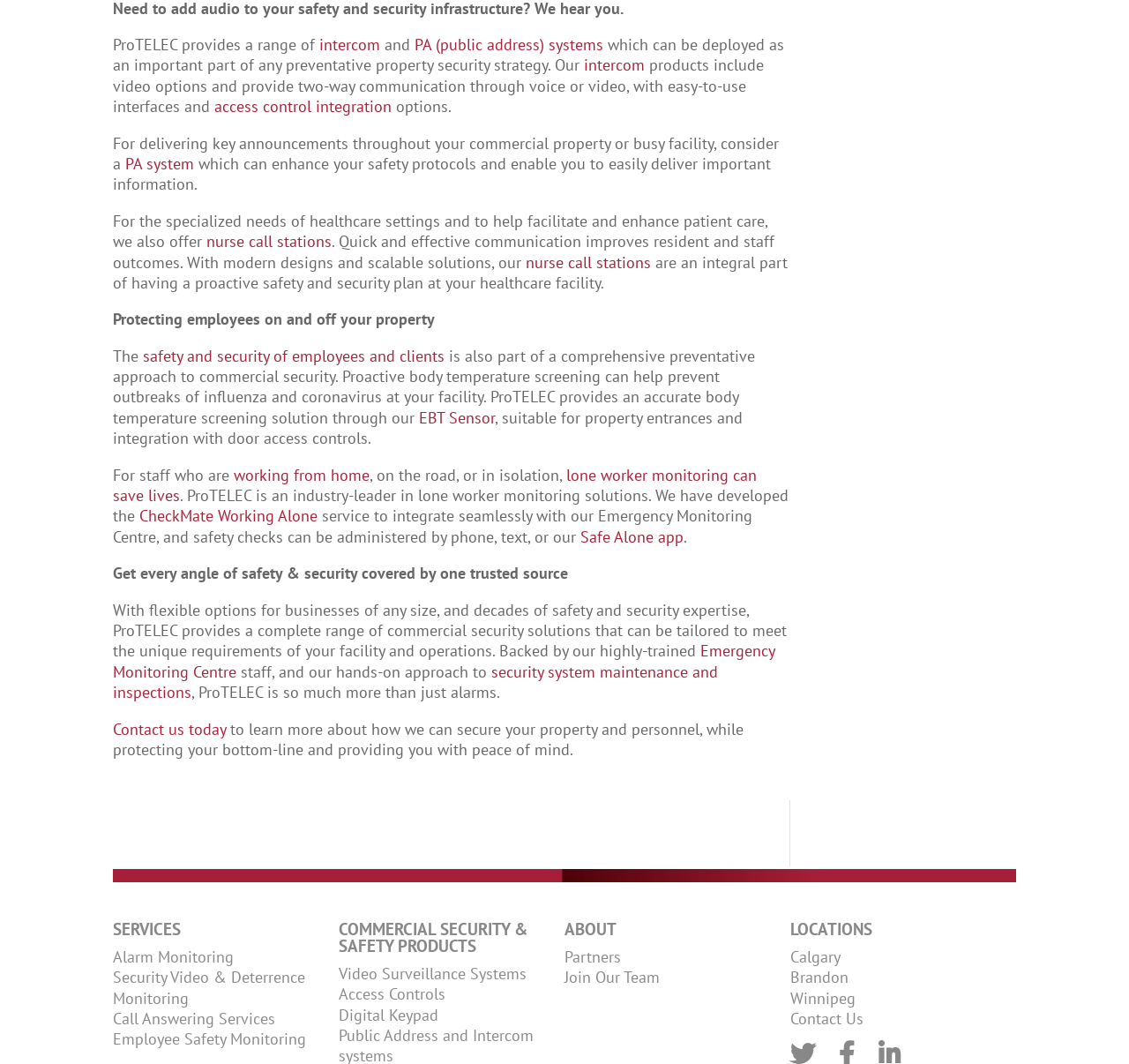From the webpage screenshot, identify the region described by CheckMate Working Alone. Provide the bounding box coordinates as (top-left x, top-left y, bottom-right x, bottom-right y), with each value being a floating point number between 0 and 1.

[0.123, 0.475, 0.281, 0.495]